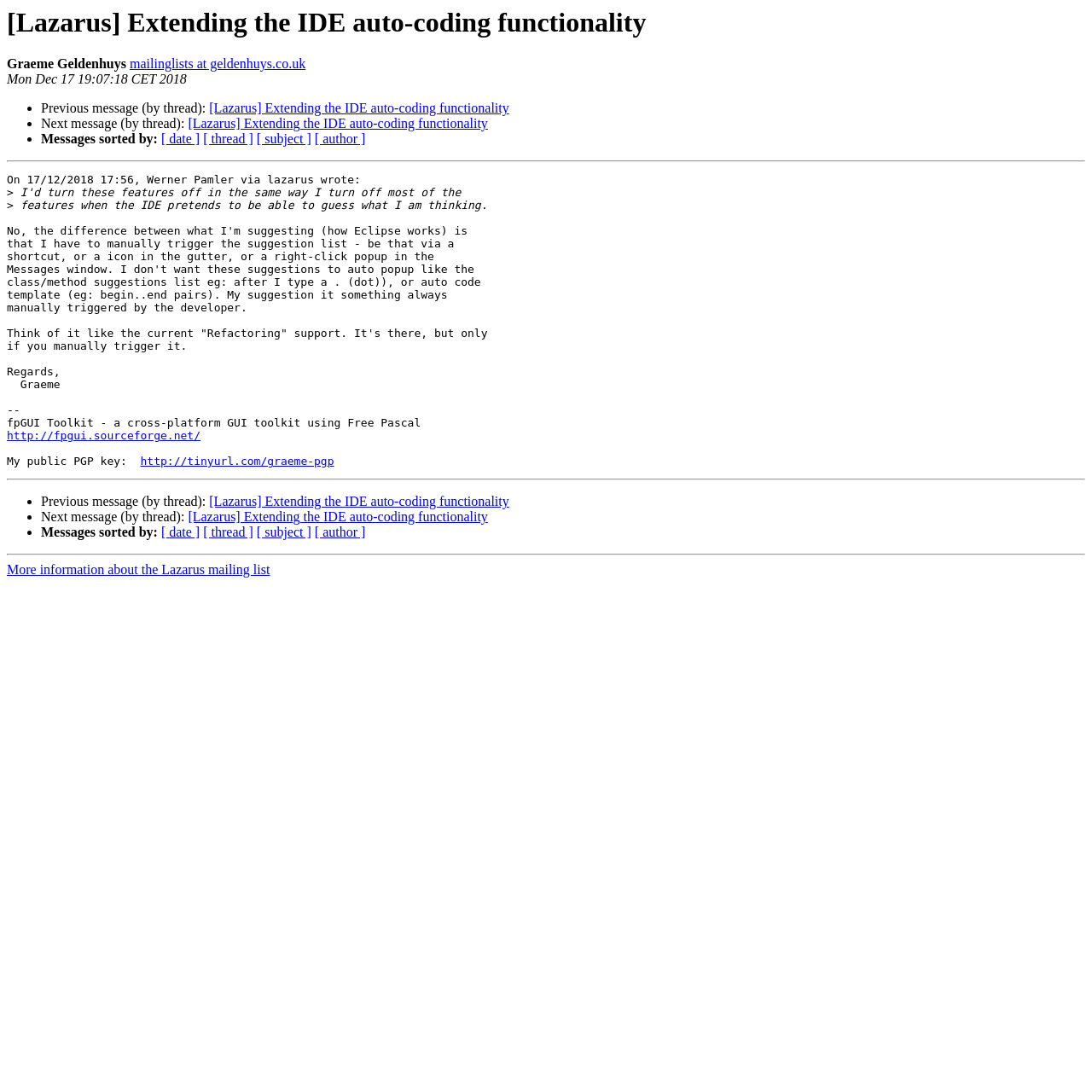Pinpoint the bounding box coordinates of the clickable area necessary to execute the following instruction: "search for something". The coordinates should be given as four float numbers between 0 and 1, namely [left, top, right, bottom].

None